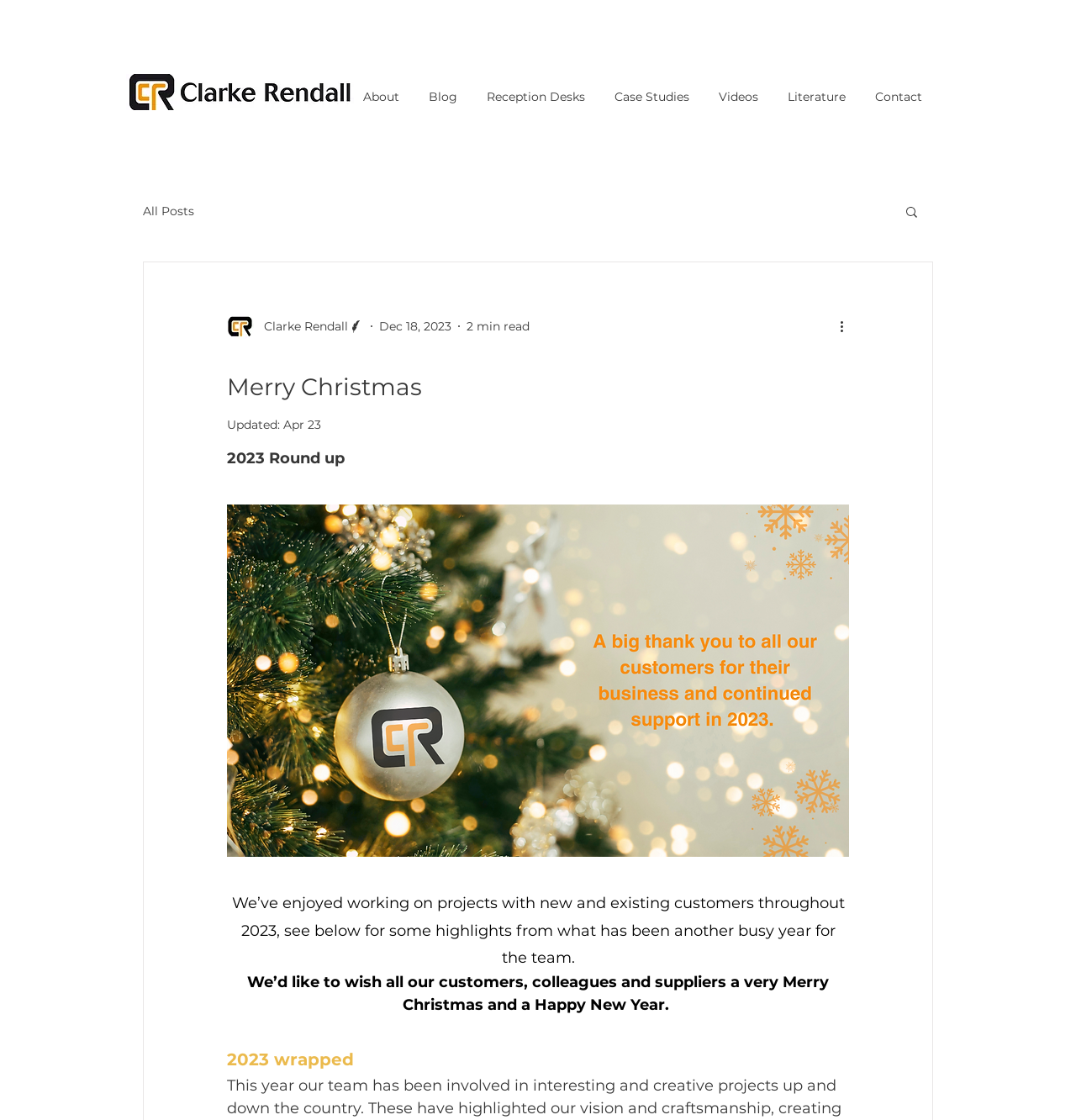Produce a meticulous description of the webpage.

The webpage appears to be a blog or news article page, with a festive theme, as indicated by the "Merry Christmas" title and the mention of Christmas and New Year's wishes. 

At the top of the page, there is a site search iframe and a logo image, which is positioned on the left side. Below the logo, there is a navigation menu with links to various sections of the site, including "About", "Blog", "Reception Desks", "Case Studies", "Videos", "Literature", and "Contact". 

On the right side of the navigation menu, there is a search button with a magnifying glass icon. Below the navigation menu, there is a secondary navigation menu with a link to "All Posts" and a search button.

The main content of the page is divided into sections. The first section has a heading "Merry Christmas" and a subheading "2023 Round up". Below the subheading, there is a paragraph of text describing the highlights of the year. 

Following this section, there is a section with a heading "2023 wrapped", which appears to be a summary or review of the year's events. 

Throughout the page, there are several images, including a writer's picture and icons for the search button and more actions button. The page also has several generic elements, such as date and time indicators, and a "More actions" button.